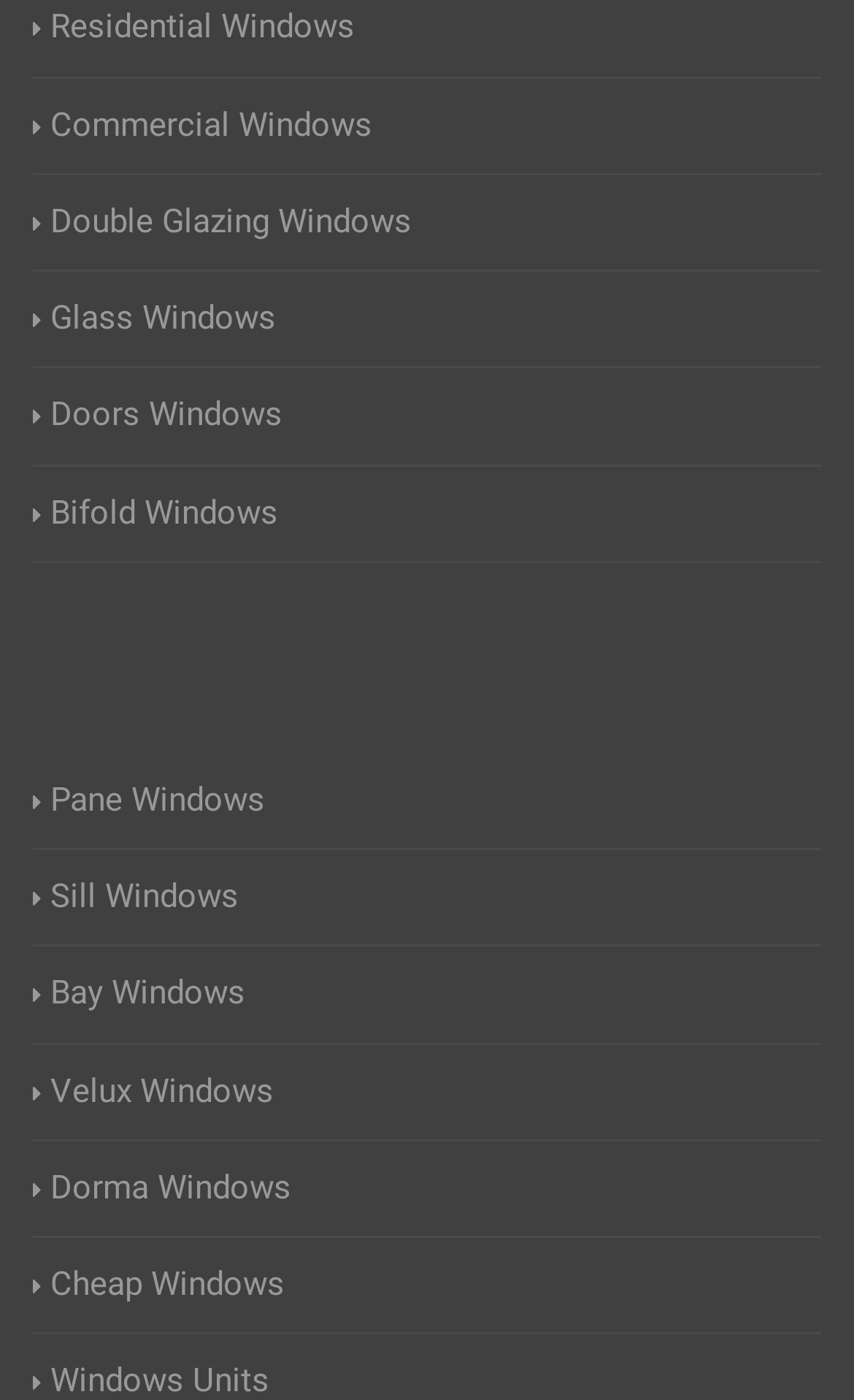Provide a single word or phrase answer to the question: 
Are all links on the same vertical position?

No